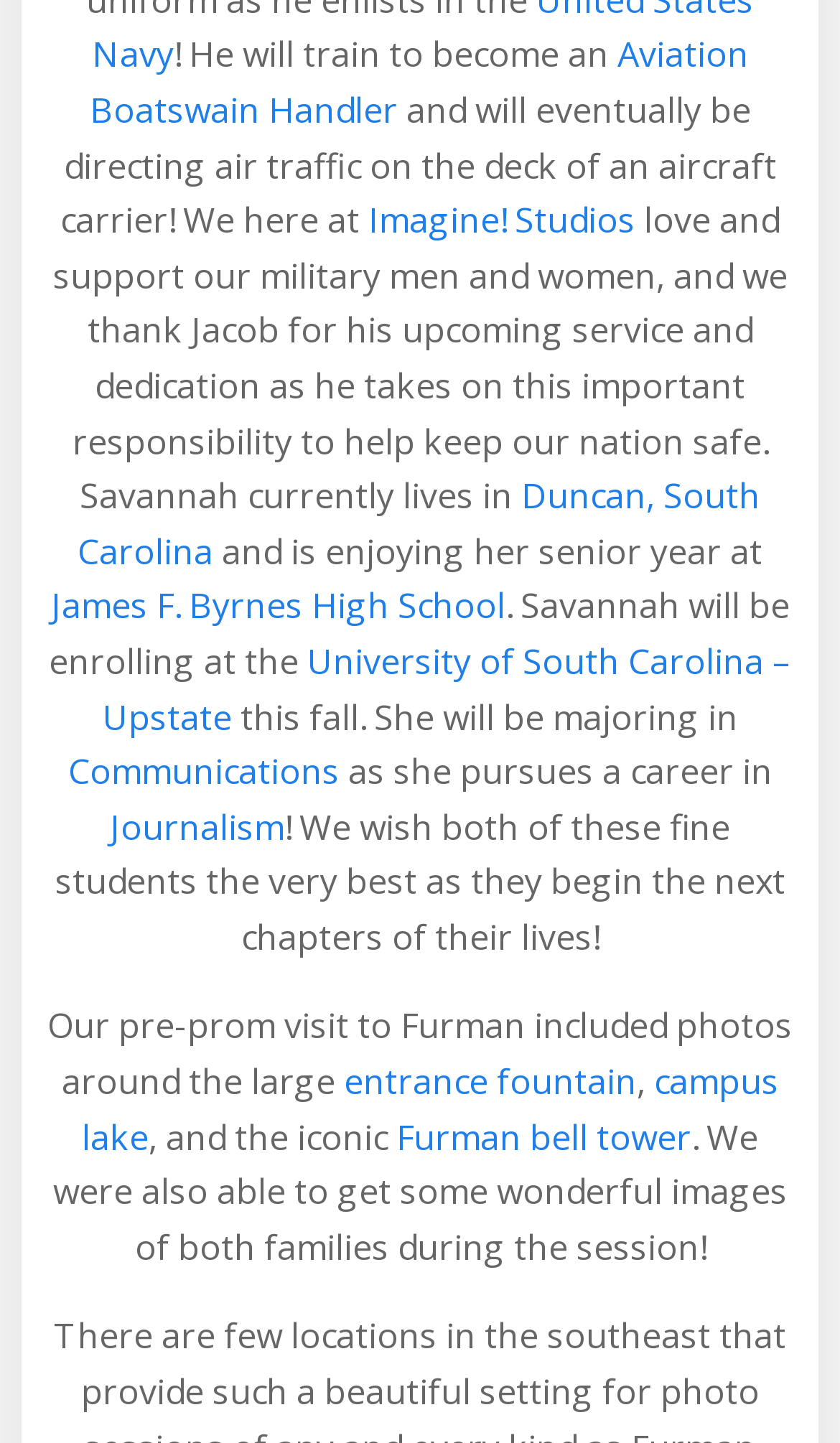Please identify the bounding box coordinates of the region to click in order to complete the task: "Visit Imagine! Studios". The coordinates must be four float numbers between 0 and 1, specified as [left, top, right, bottom].

[0.438, 0.136, 0.756, 0.169]